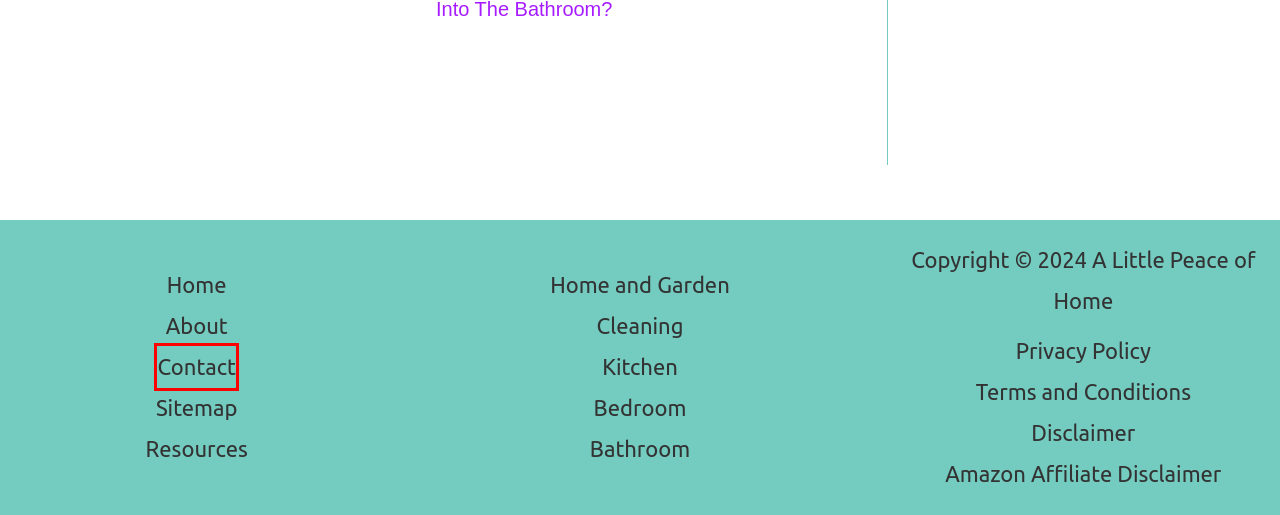Look at the screenshot of a webpage where a red bounding box surrounds a UI element. Your task is to select the best-matching webpage description for the new webpage after you click the element within the bounding box. The available options are:
A. Privacy Policy (2024)
B. Amazon Affiliate Disclaimer (2024)
C. Contact (2024)
D. About A Little Peace of Home (2024)
E. Pets Archives
F. Resources (2024)
G. Terms and Conditions (2024)
H. Sitemap (2024)

C